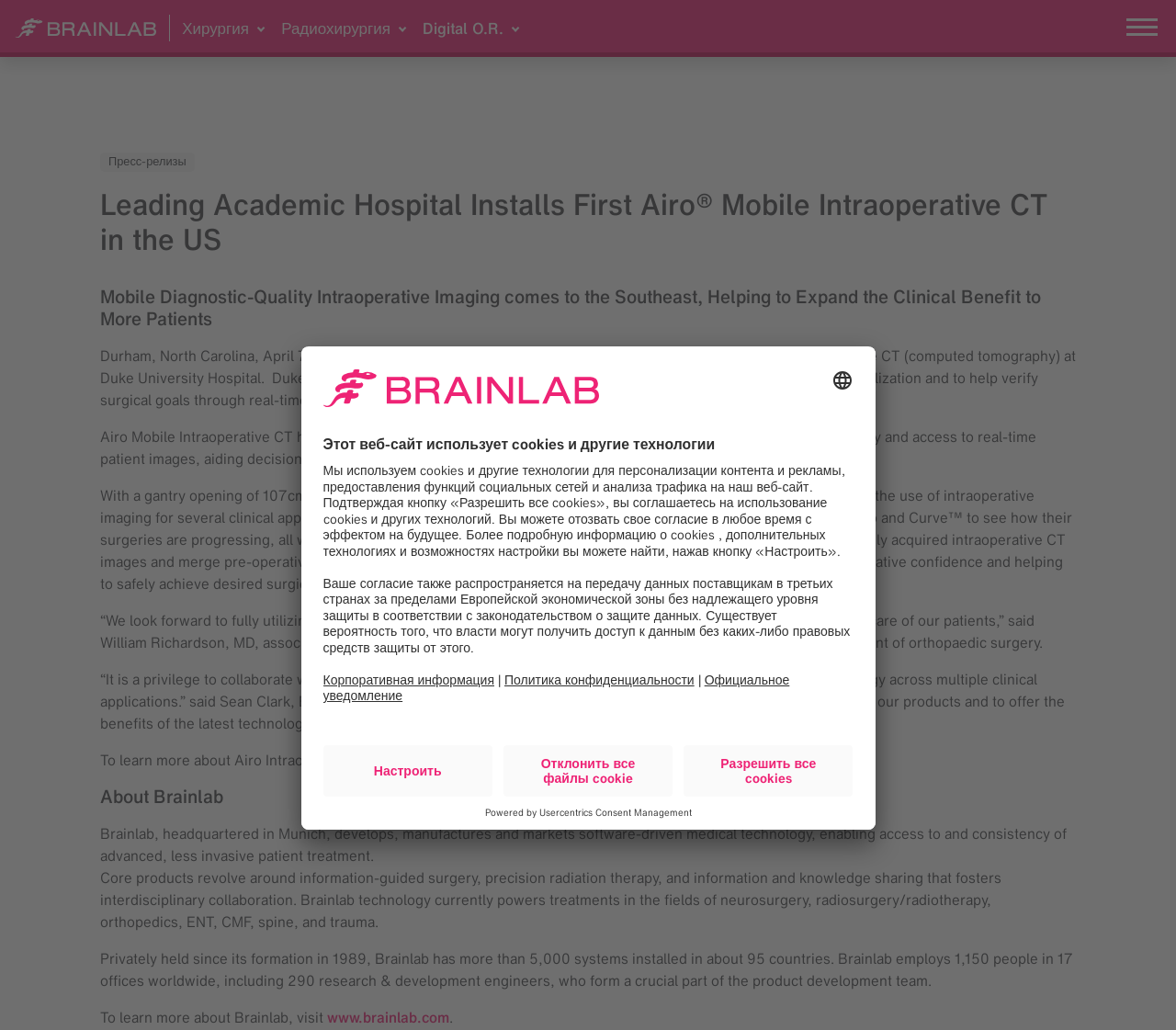Provide a thorough summary of the webpage.

The webpage is about Brainlab, a medical technology company, and its installation of the first Airo Mobile Intraoperative CT at Duke University Hospital. 

At the top of the page, there is a navigation menu with links to "Brainlab Home", "Хирургия", "Радиохирургия", and "Digital O.R.". On the top right, there is a button to toggle navigation. 

Below the navigation menu, there is a heading that reads "Leading Academic Hospital Installs First Airo Mobile Intraoperative CT in the US". This is followed by two more headings that describe the benefits of the Airo Mobile Intraoperative CT. 

The main content of the page is divided into several sections. The first section describes the installation of the Airo Mobile Intraoperative CT at Duke University Hospital and its potential to change daily practice in the surgical space. This section includes several paragraphs of text and a quote from William Richardson, MD, associate chief medical officer for Duke University Hospital. 

The next section is about Brainlab and its products, including the Airo Mobile Intraoperative CT. This section includes several paragraphs of text and links to learn more about Brainlab and its products. 

At the bottom of the page, there is a section about cookies and other technologies used on the website. This section includes a dialog box with information about cookies and other technologies, as well as buttons to accept or decline cookies. 

On the bottom left, there is a link to "About Brainlab" and a section that describes the company and its products. On the bottom right, there is a link to "www.brainlab.com" and a section that provides corporate information and a privacy policy.